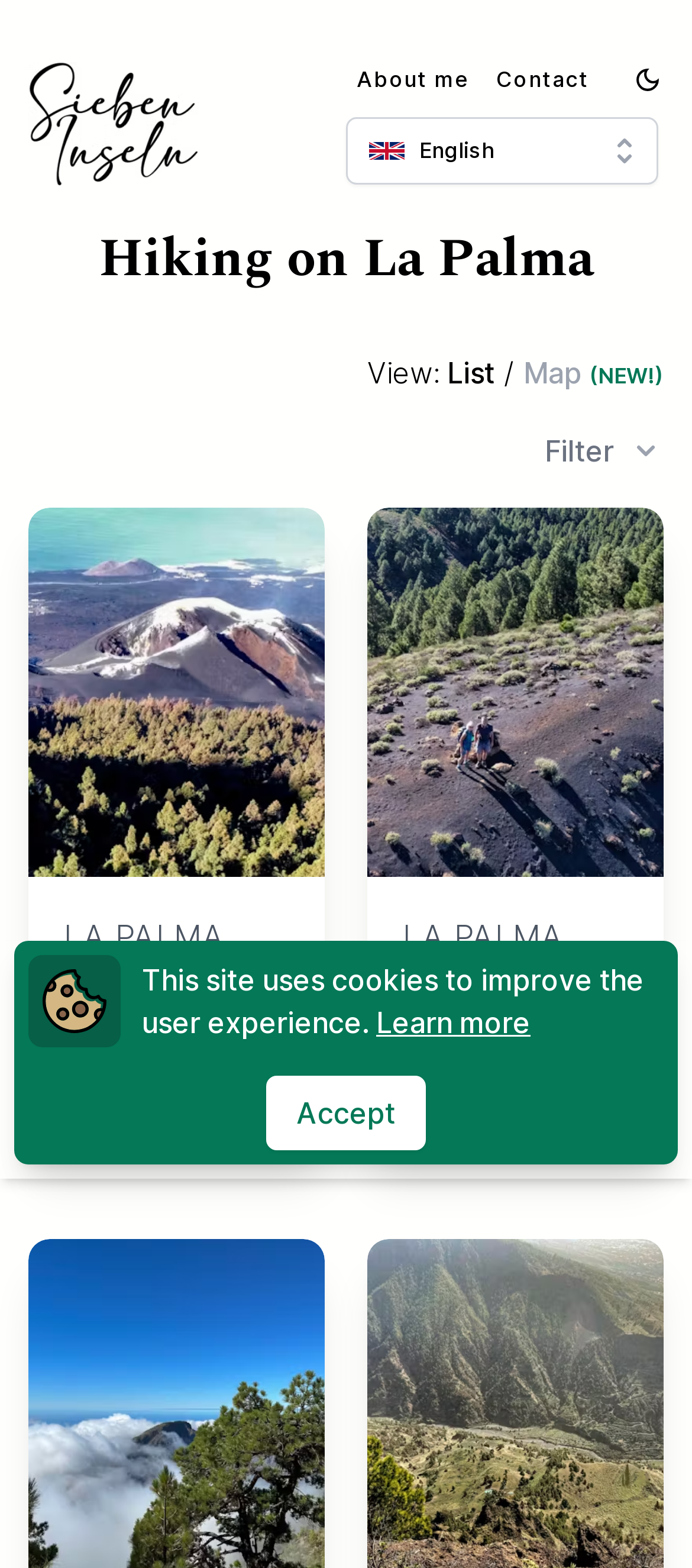Answer with a single word or phrase: 
What is the altitude of the second hiking trail?

630m